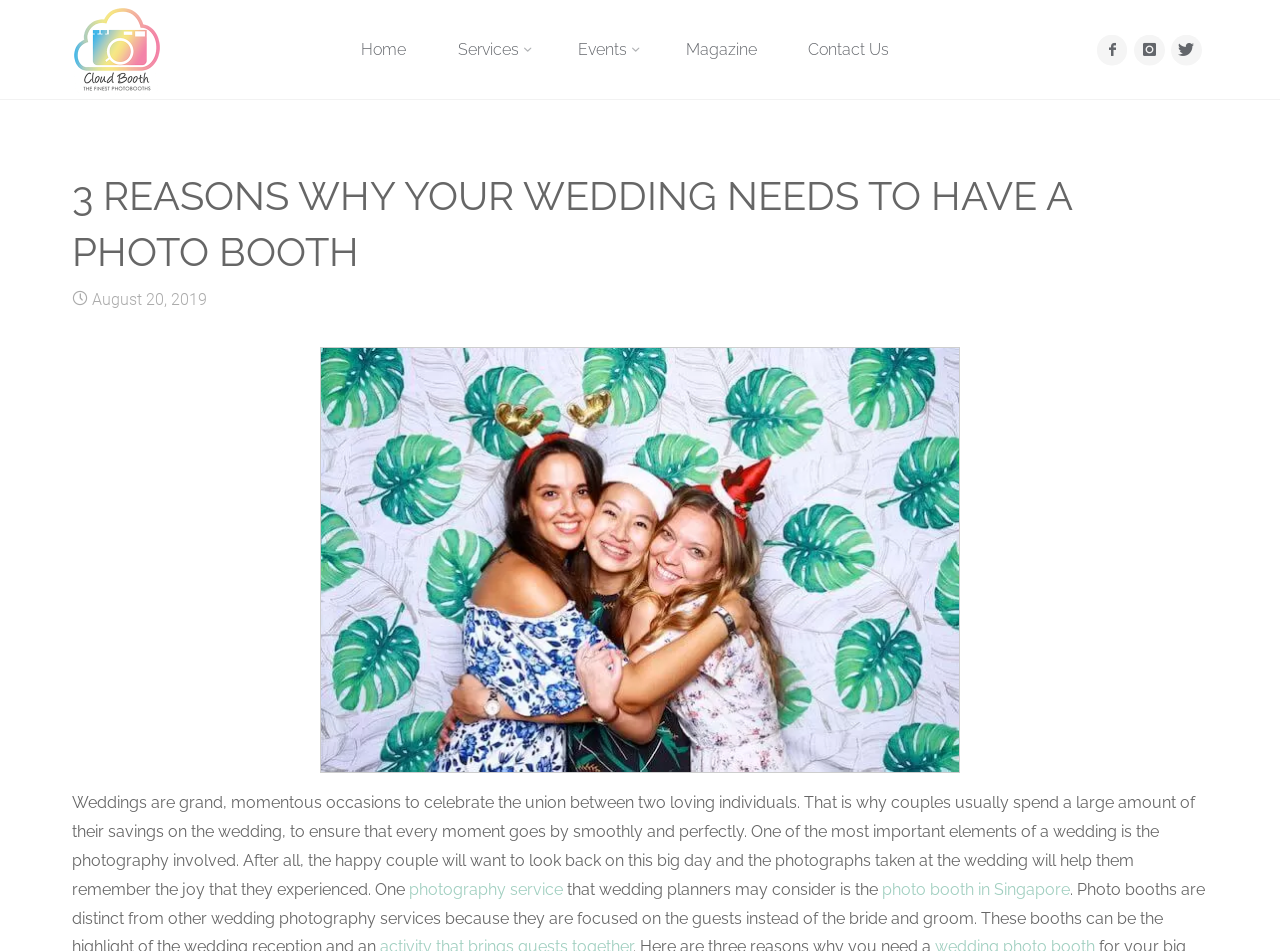How many navigation links are in the primary menu?
Based on the content of the image, thoroughly explain and answer the question.

I counted the number of link elements under the navigation element with the text 'Primary Menu' and found that there are 5 links: 'Home', 'Services', 'Events', 'Magazine', and 'Contact Us'.